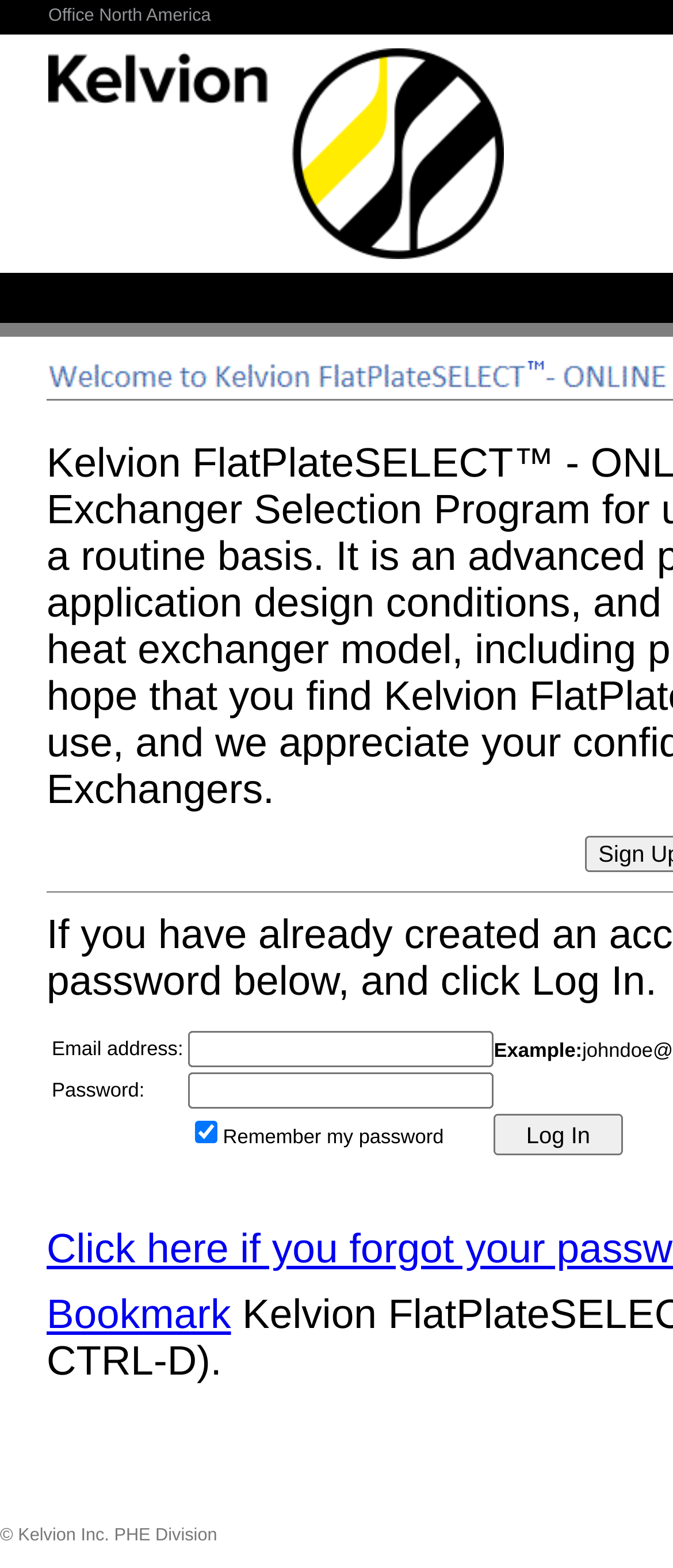How many text fields are there in the login form?
Please utilize the information in the image to give a detailed response to the question.

The login form has two text fields, one for the email address and one for the password, which are identified by their labels 'Email address:' and 'Password:' respectively.